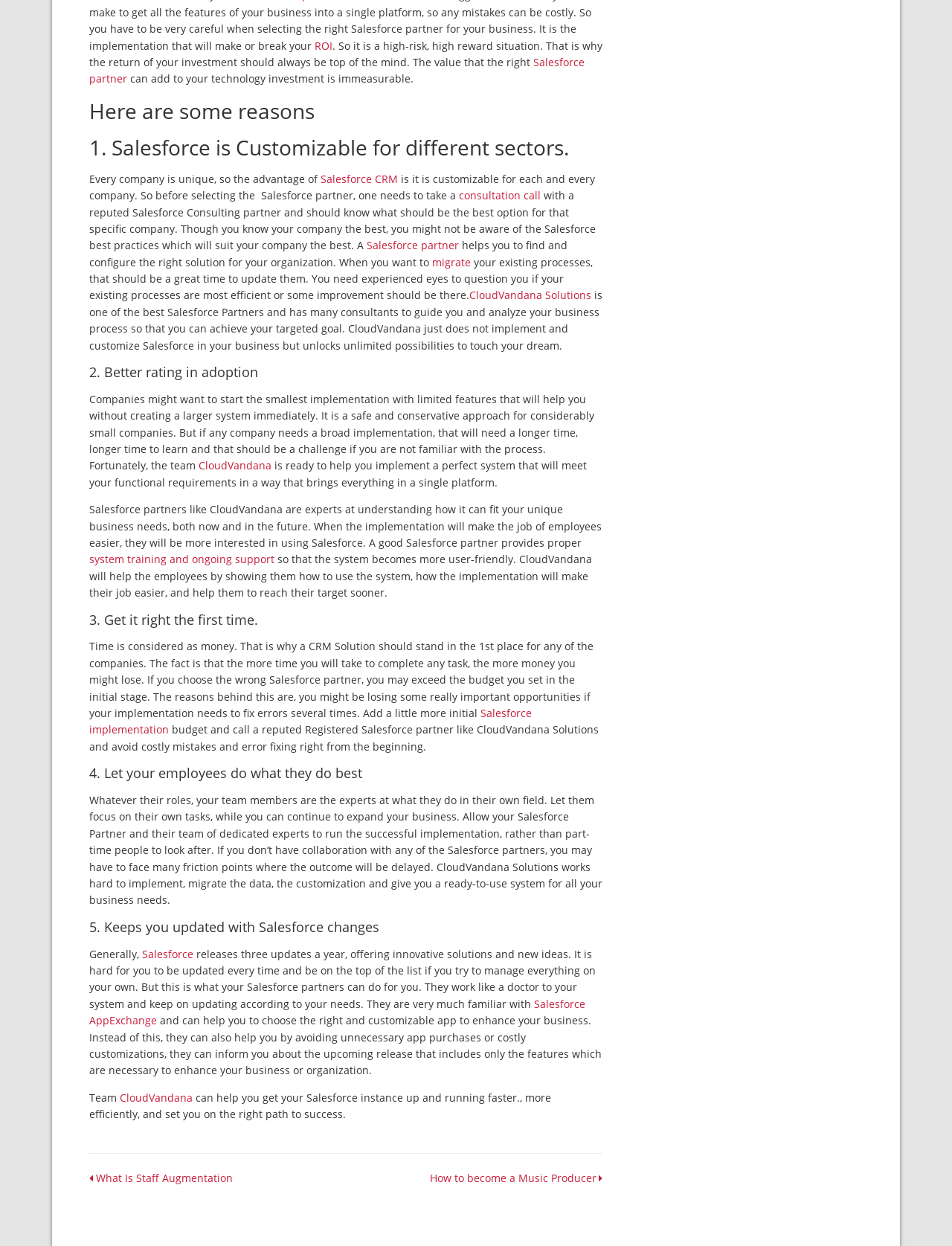Specify the bounding box coordinates of the region I need to click to perform the following instruction: "View all services". The coordinates must be four float numbers in the range of 0 to 1, i.e., [left, top, right, bottom].

None